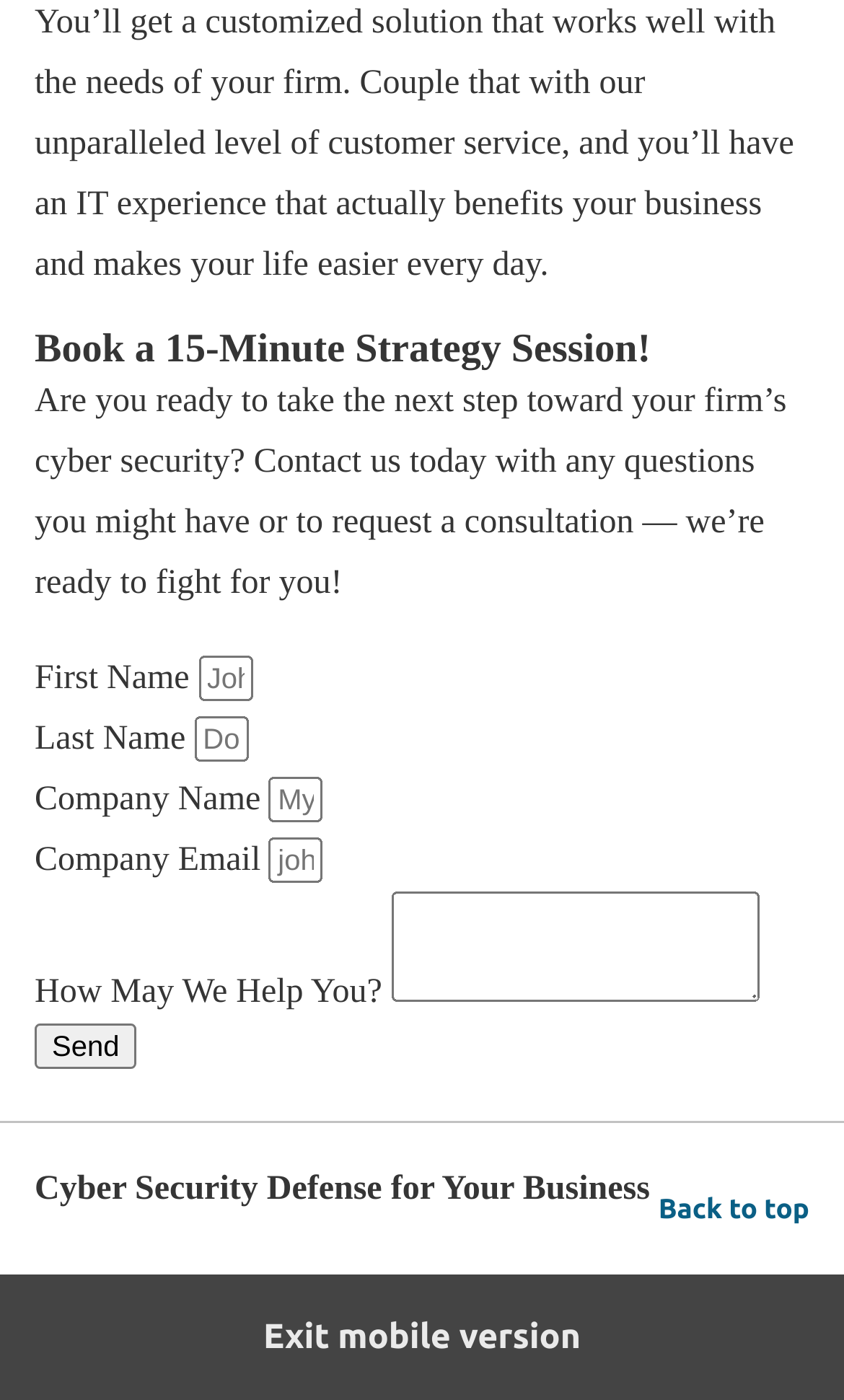Please identify the bounding box coordinates of the element's region that I should click in order to complete the following instruction: "Share on Facebook". The bounding box coordinates consist of four float numbers between 0 and 1, i.e., [left, top, right, bottom].

None